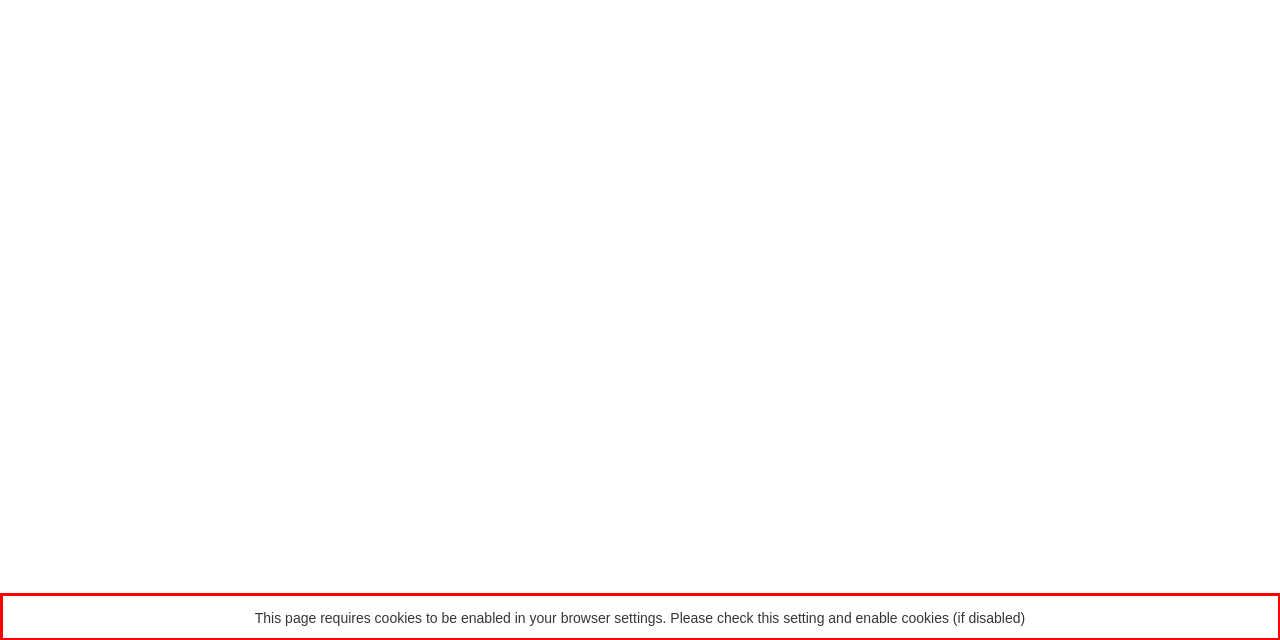Analyze the screenshot of the webpage that features a red bounding box and recognize the text content enclosed within this red bounding box.

This page requires cookies to be enabled in your browser settings. Please check this setting and enable cookies (if disabled)